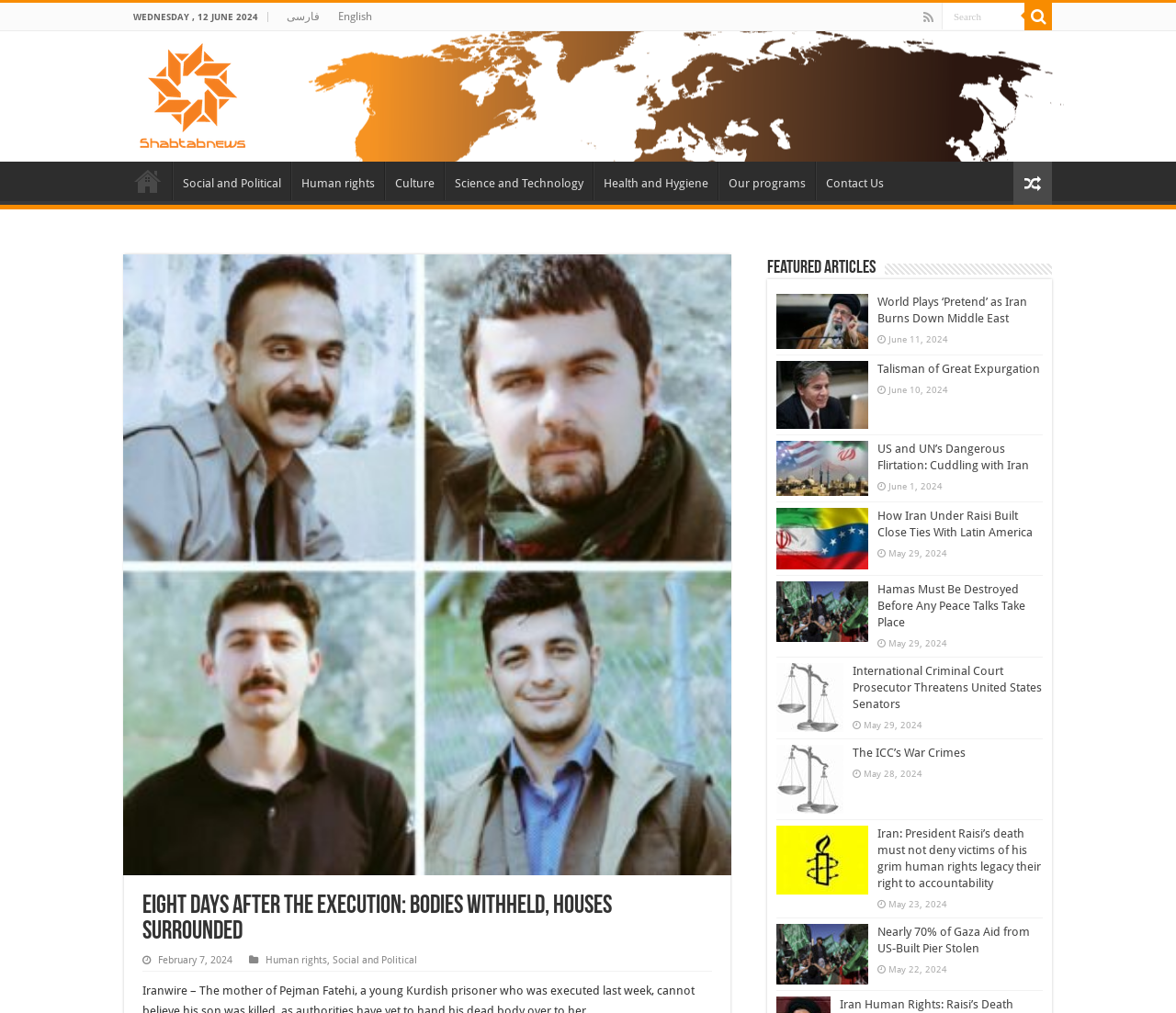Answer the question using only one word or a concise phrase: What is the category of the article 'World Plays ‘Pretend’ as Iran Burns Down Middle East'?

Social and Political